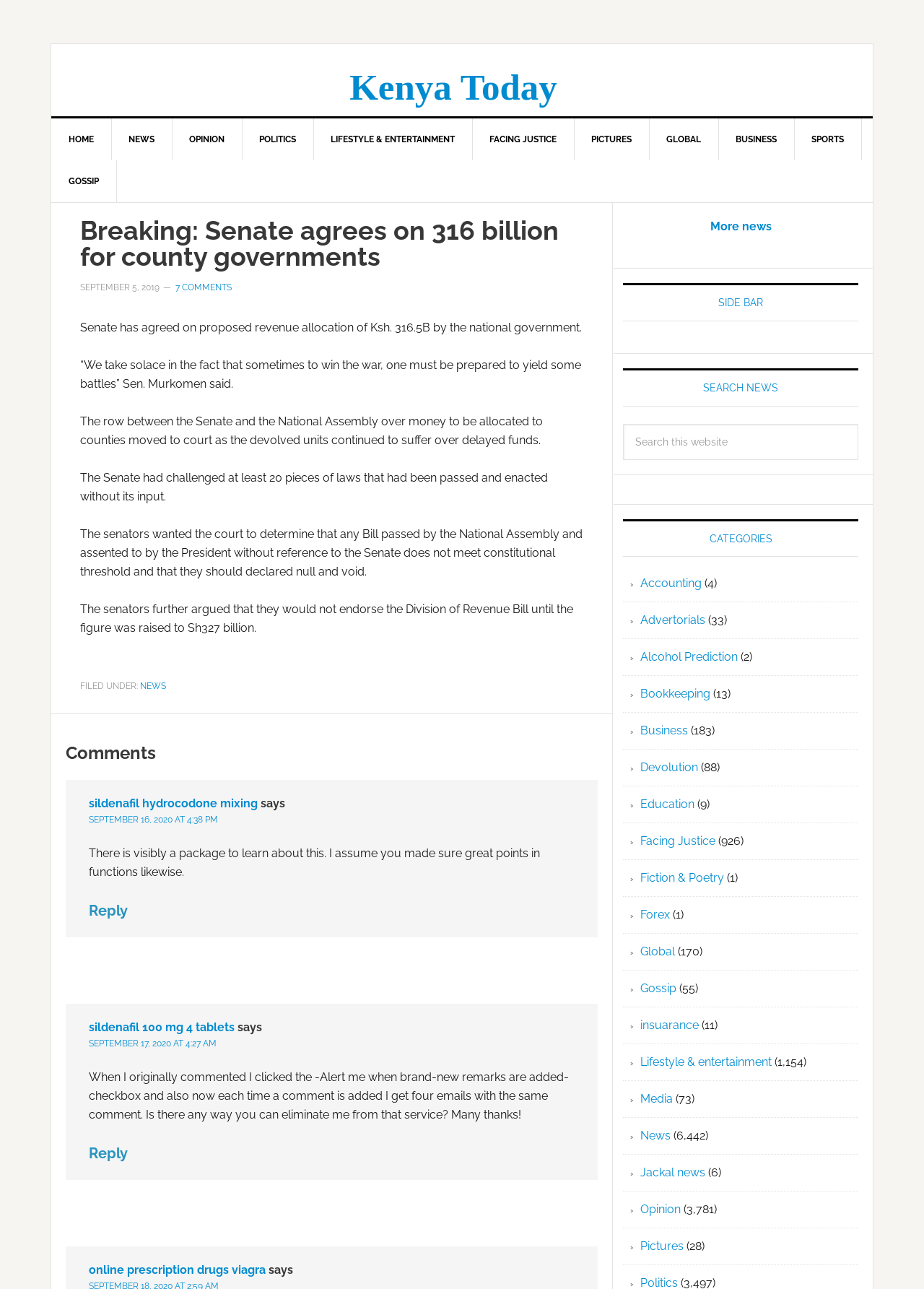Identify the bounding box coordinates of the specific part of the webpage to click to complete this instruction: "Search for news".

[0.674, 0.329, 0.929, 0.357]